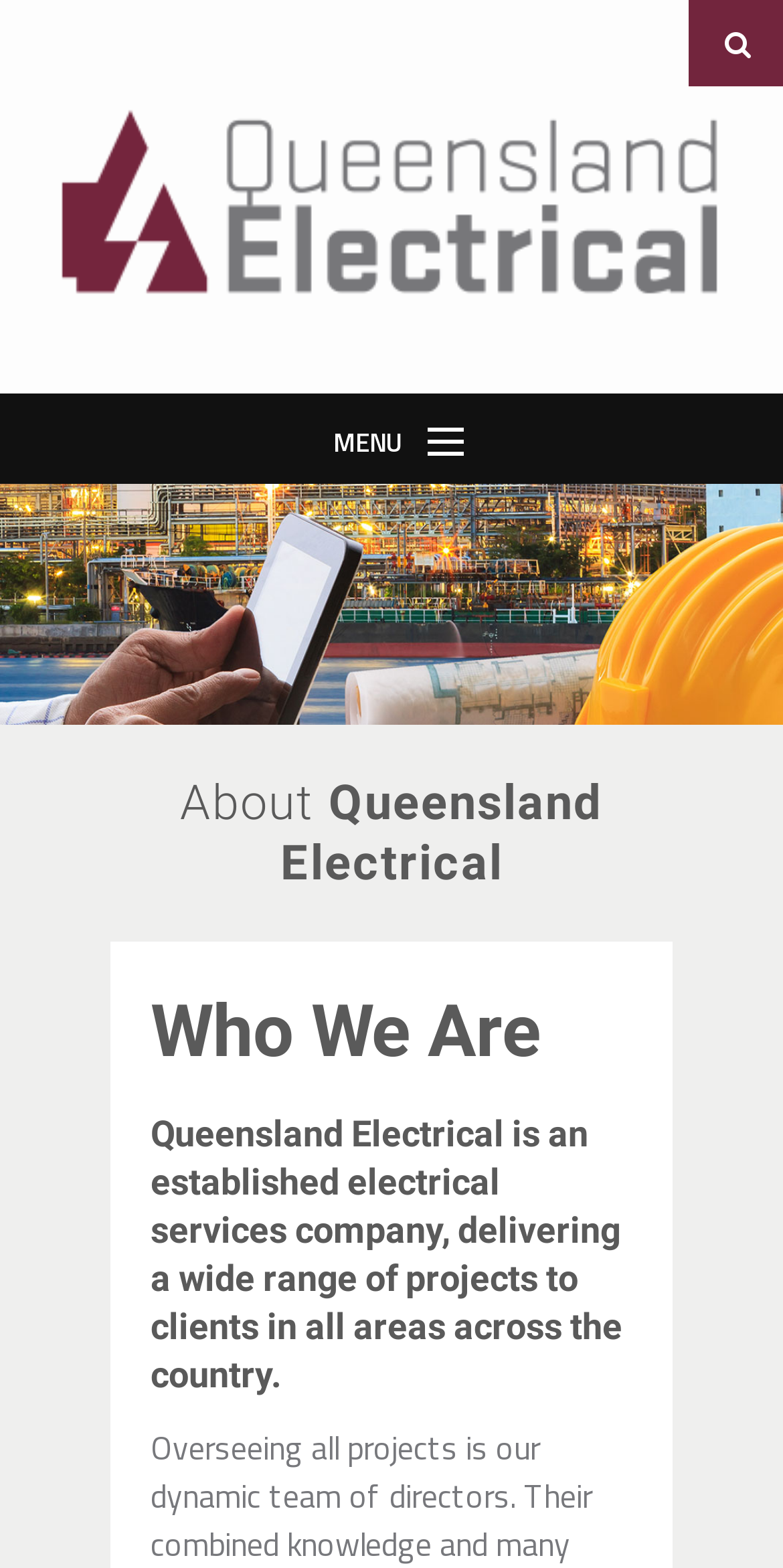What is the purpose of the 'MENU' link?
Based on the image, provide a one-word or brief-phrase response.

To open a menu